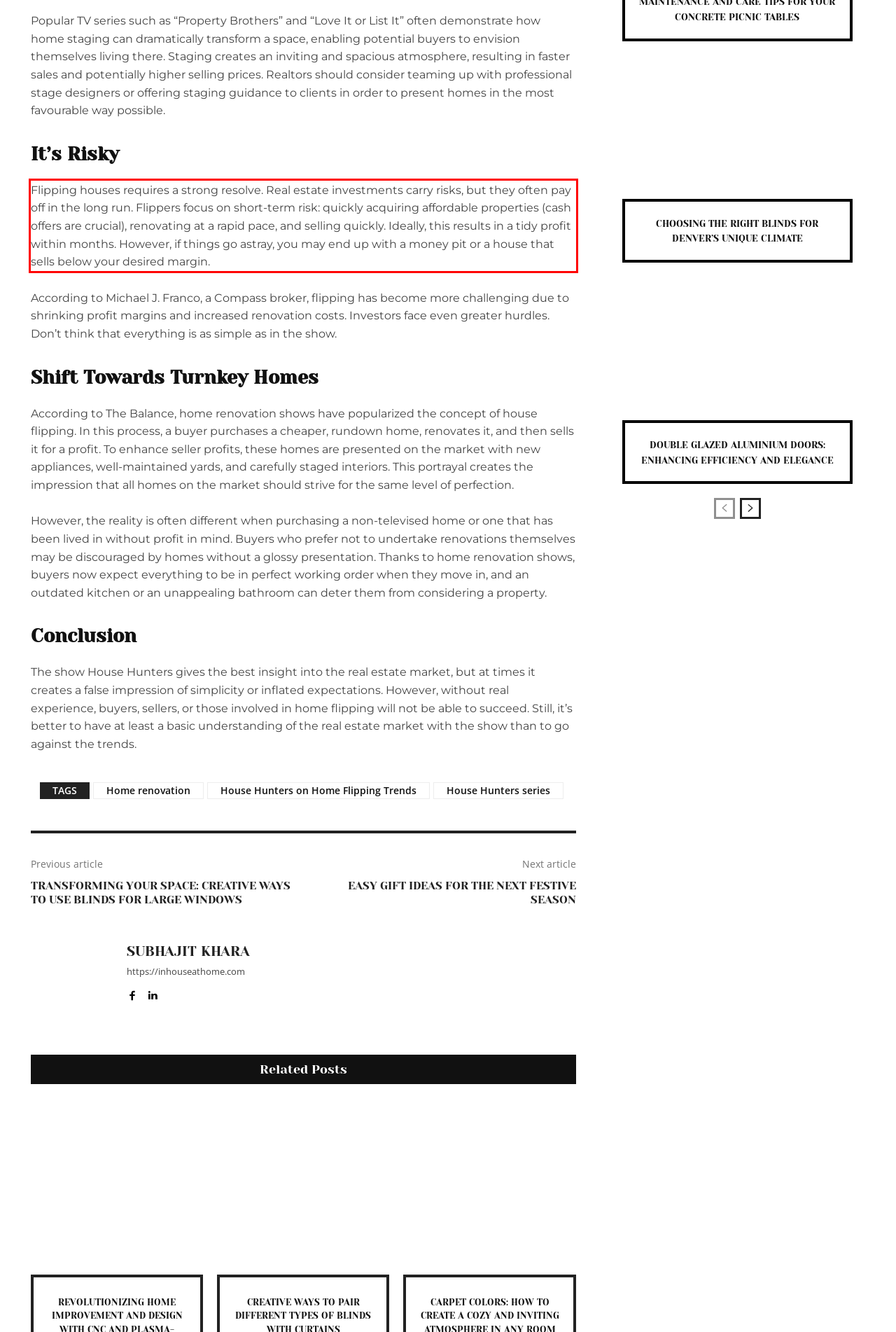Analyze the screenshot of a webpage where a red rectangle is bounding a UI element. Extract and generate the text content within this red bounding box.

Flipping houses requires a strong resolve. Real estate investments carry risks, but they often pay off in the long run. Flippers focus on short-term risk: quickly acquiring affordable properties (cash offers are crucial), renovating at a rapid pace, and selling quickly. Ideally, this results in a tidy profit within months. However, if things go astray, you may end up with a money pit or a house that sells below your desired margin.